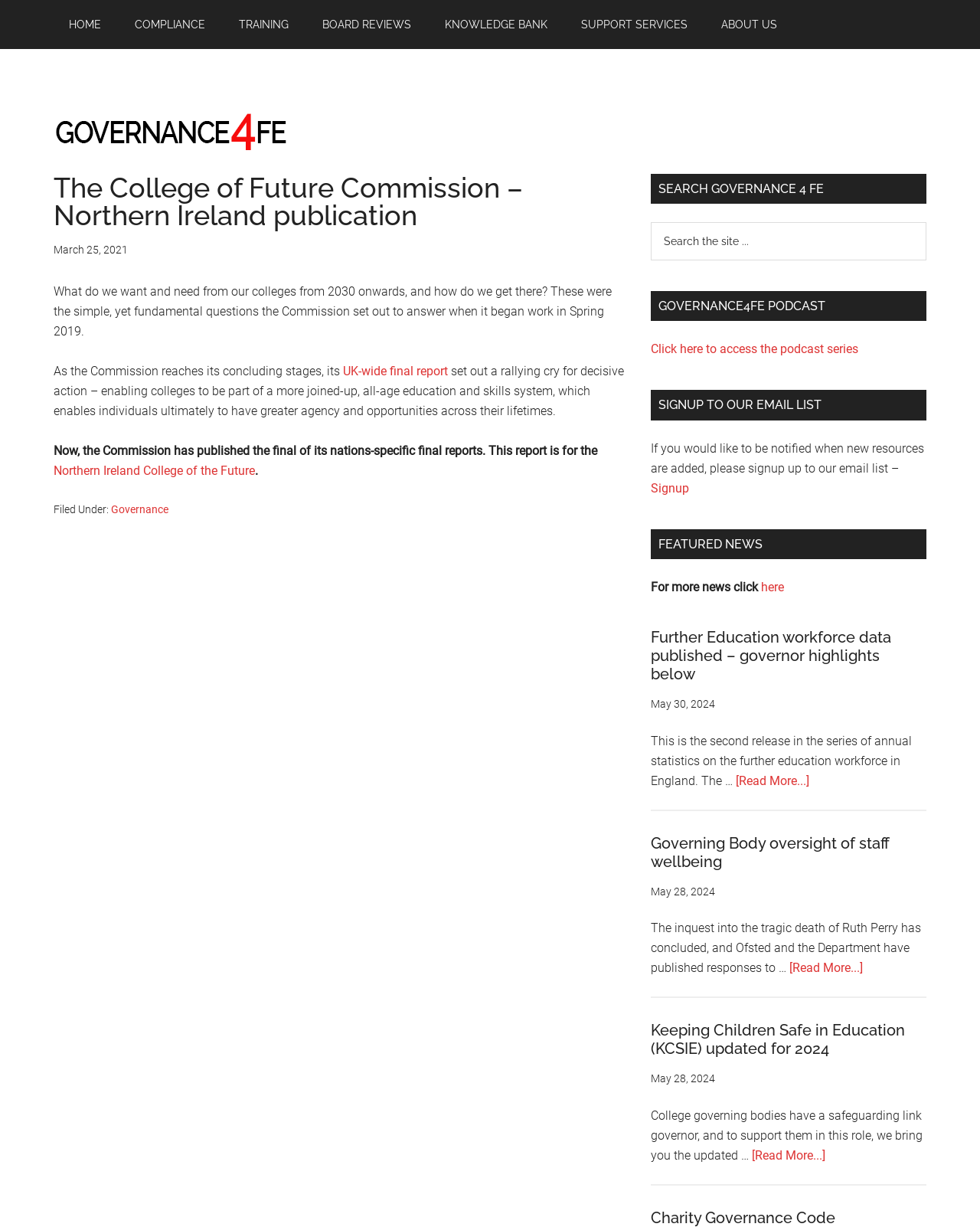From the webpage screenshot, predict the bounding box coordinates (top-left x, top-left y, bottom-right x, bottom-right y) for the UI element described here: UK-wide final report

[0.35, 0.296, 0.457, 0.308]